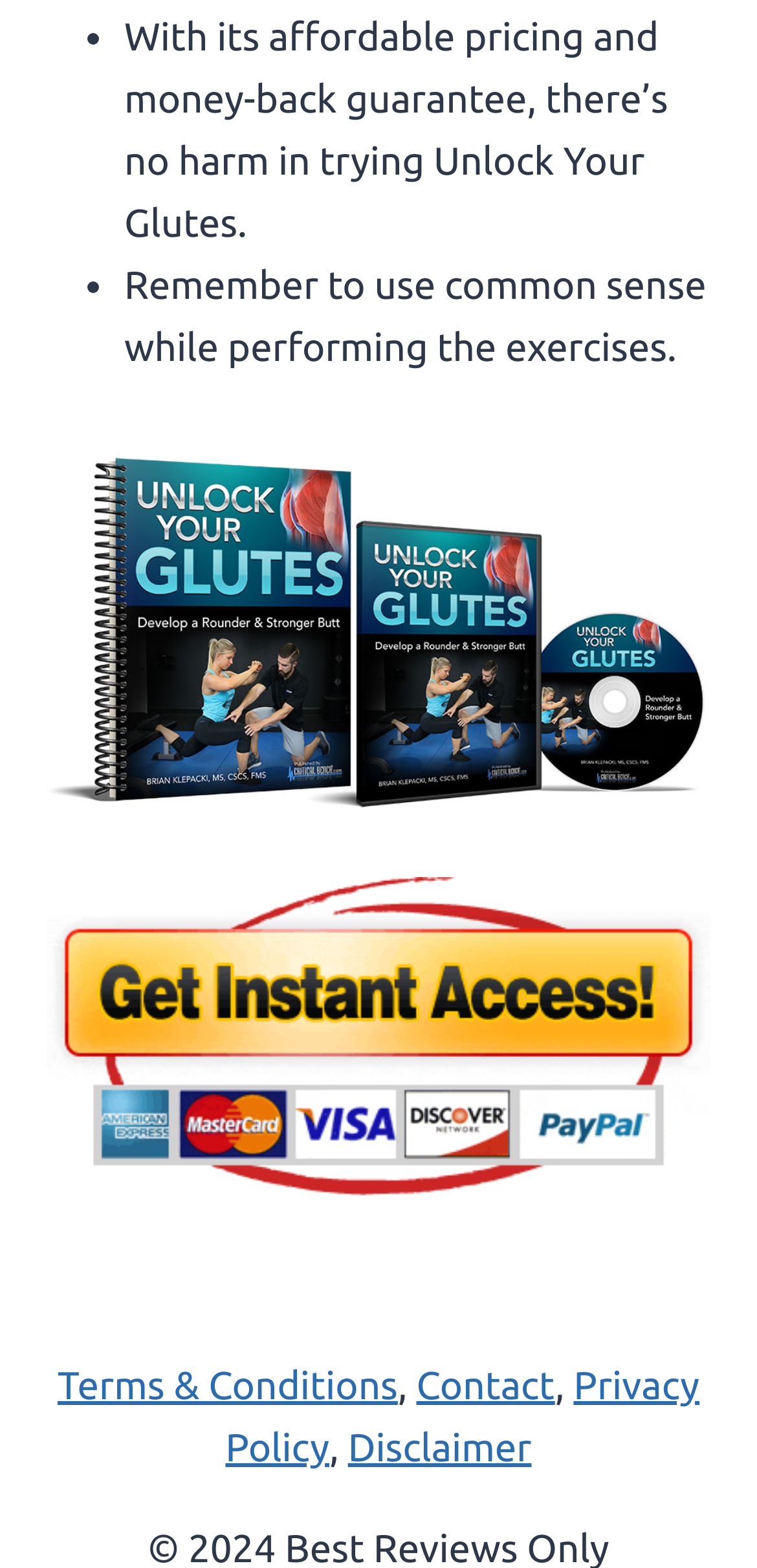How many figures are there on the webpage?
Please give a well-detailed answer to the question.

The figures on the webpage can be identified by the figure elements. There are two figure elements, one with the link 'UnlockYourGlutes-System' and the other with the link 'get instant access'.